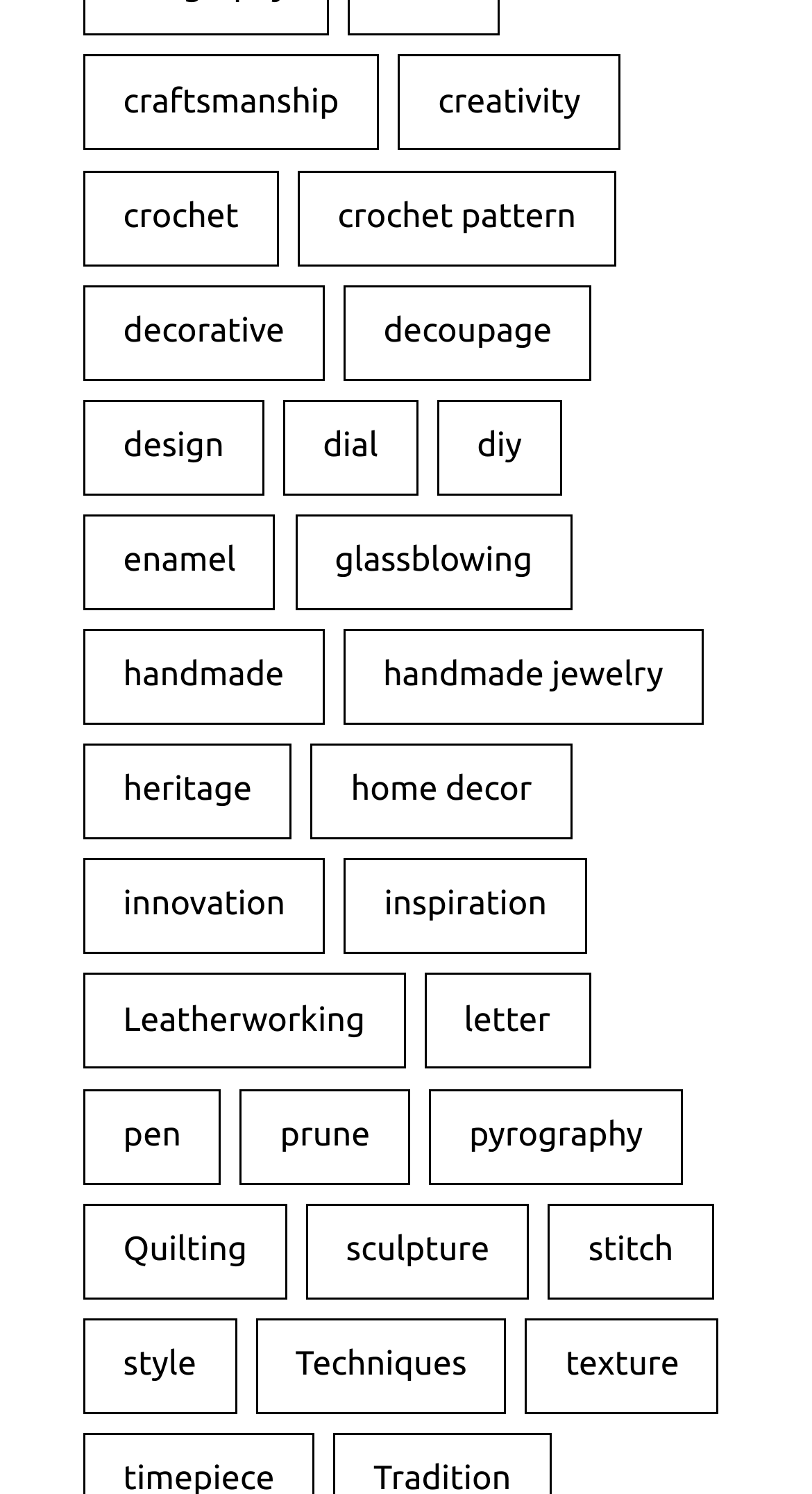Locate the bounding box coordinates of the segment that needs to be clicked to meet this instruction: "View handmade jewelry".

[0.422, 0.421, 0.866, 0.485]